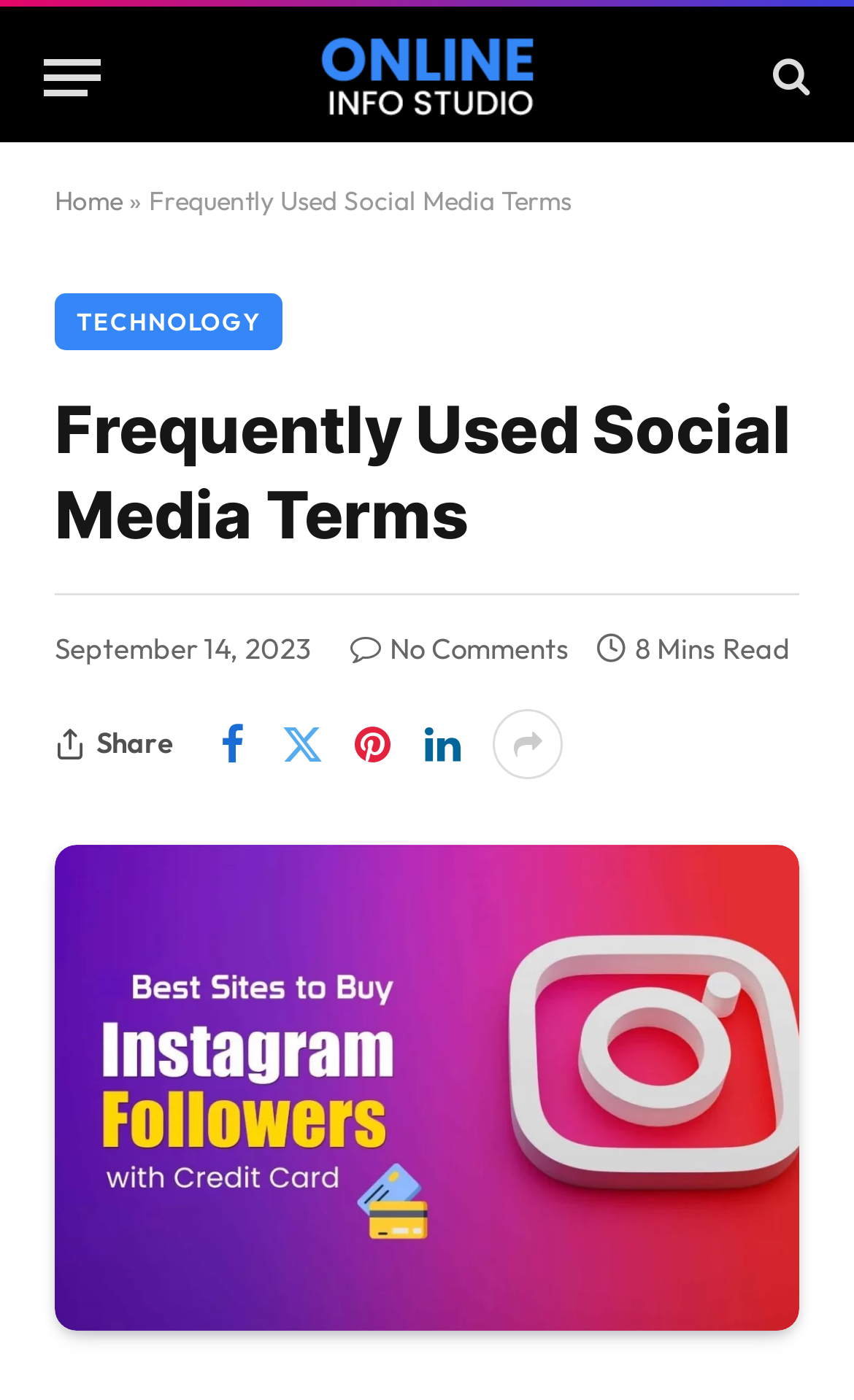What is the category of the article?
Using the image as a reference, answer with just one word or a short phrase.

TECHNOLOGY